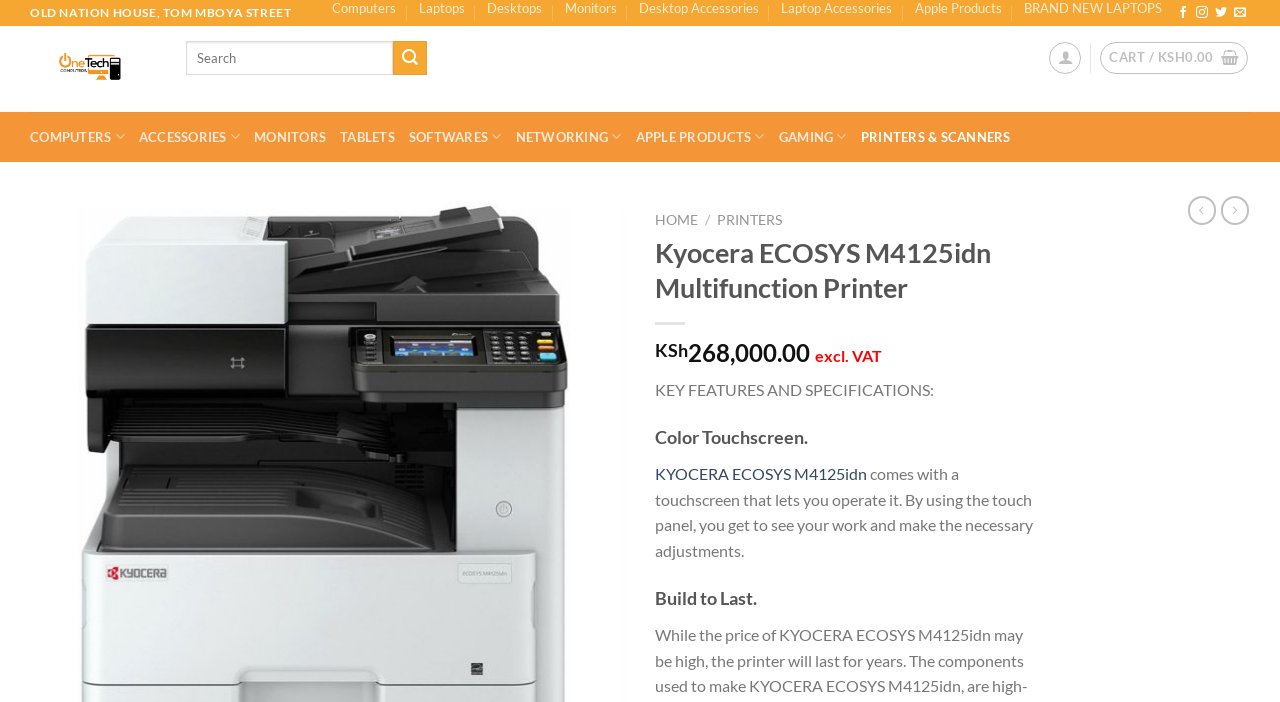Determine the bounding box for the UI element as described: "BRAND NEW LAPTOPS". The coordinates should be represented as four float numbers between 0 and 1, formatted as [left, top, right, bottom].

[0.8, 0.0, 0.908, 0.025]